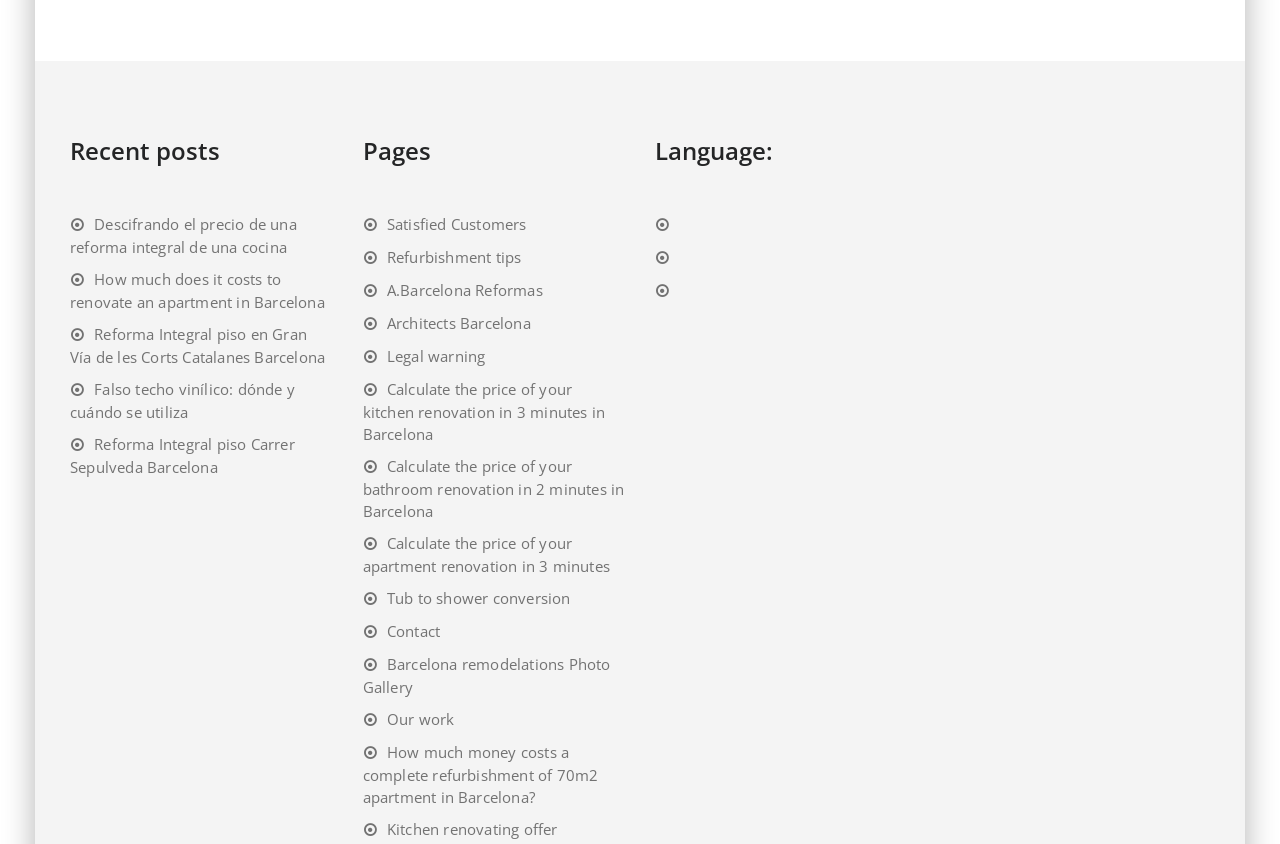From the image, can you give a detailed response to the question below:
What is the first link under 'Recent posts'?

I looked at the links under the 'Recent posts' heading and found that the first link is 'Descifrando el precio de una reforma integral de una cocina'.